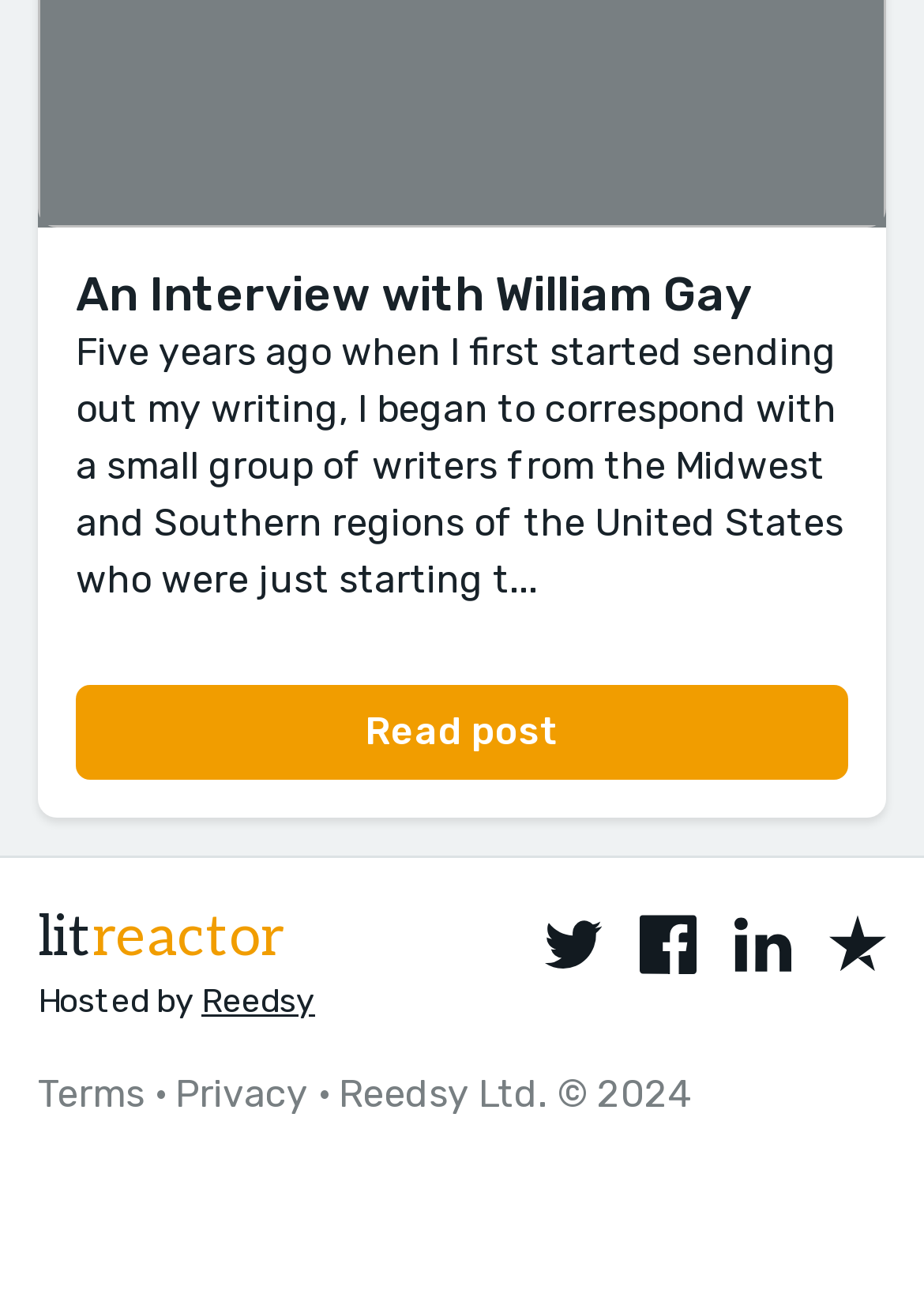Using a single word or phrase, answer the following question: 
What is the name of the company hosting the interview?

Reedsy